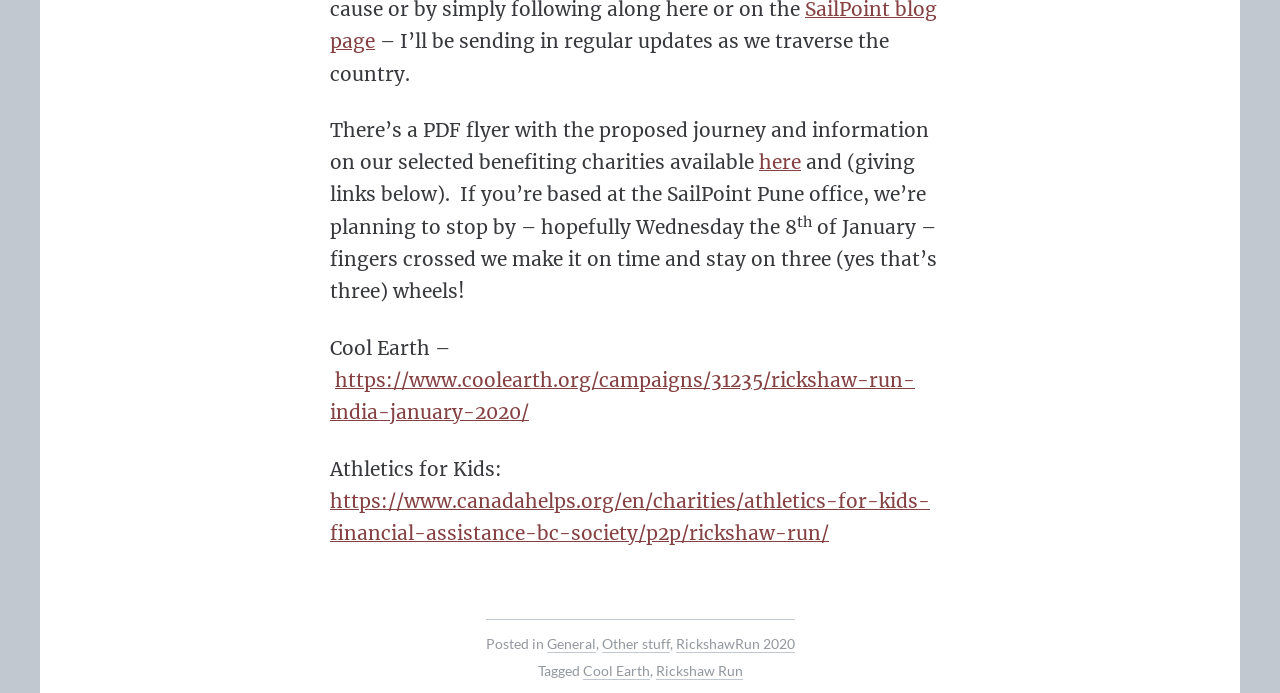Provide a brief response to the question below using a single word or phrase: 
What is the date the author hopes to visit the SailPoint Pune office?

Wednesday the 8th of January